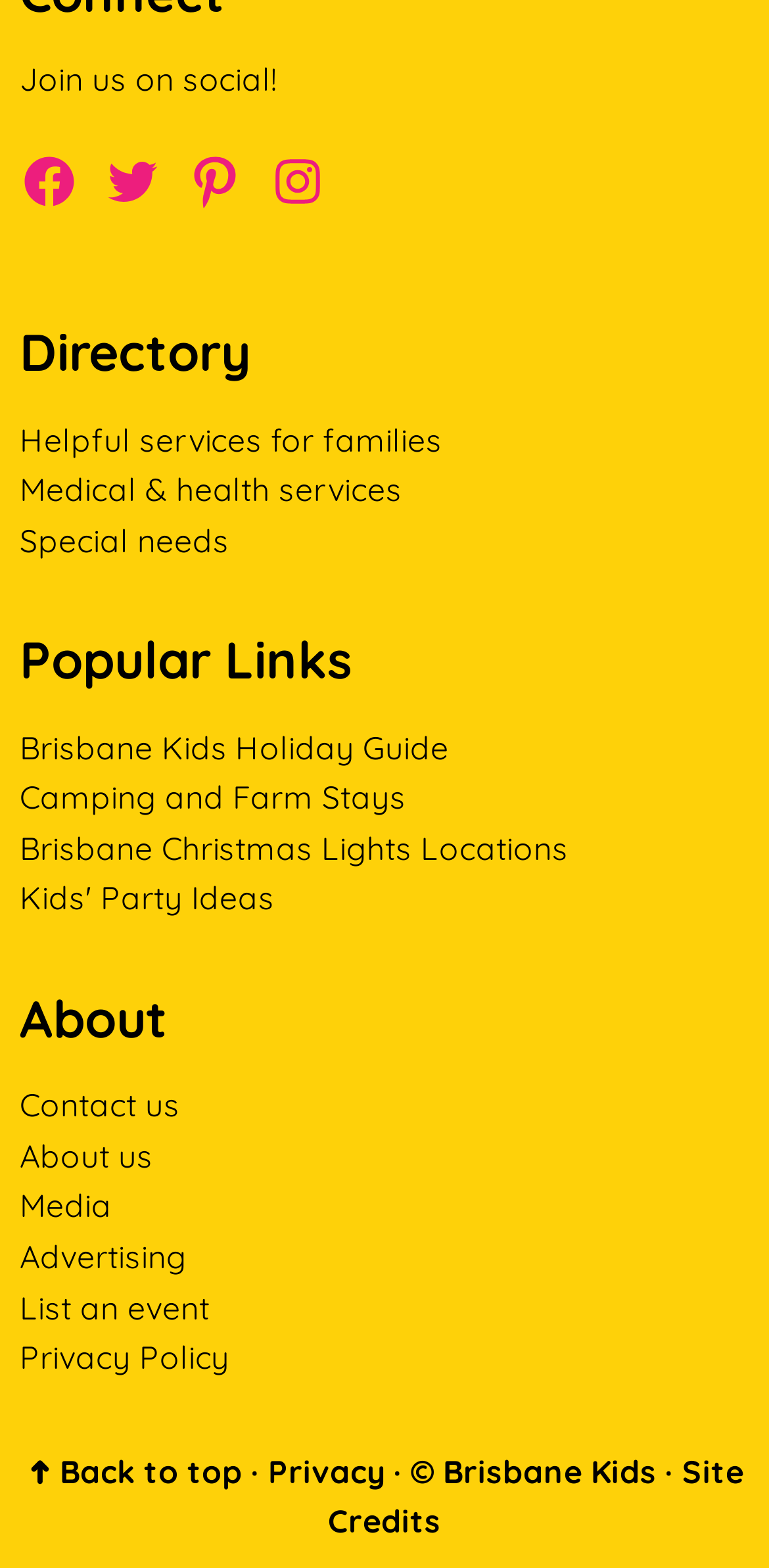Using the description "List an event", locate and provide the bounding box of the UI element.

[0.026, 0.821, 0.272, 0.846]